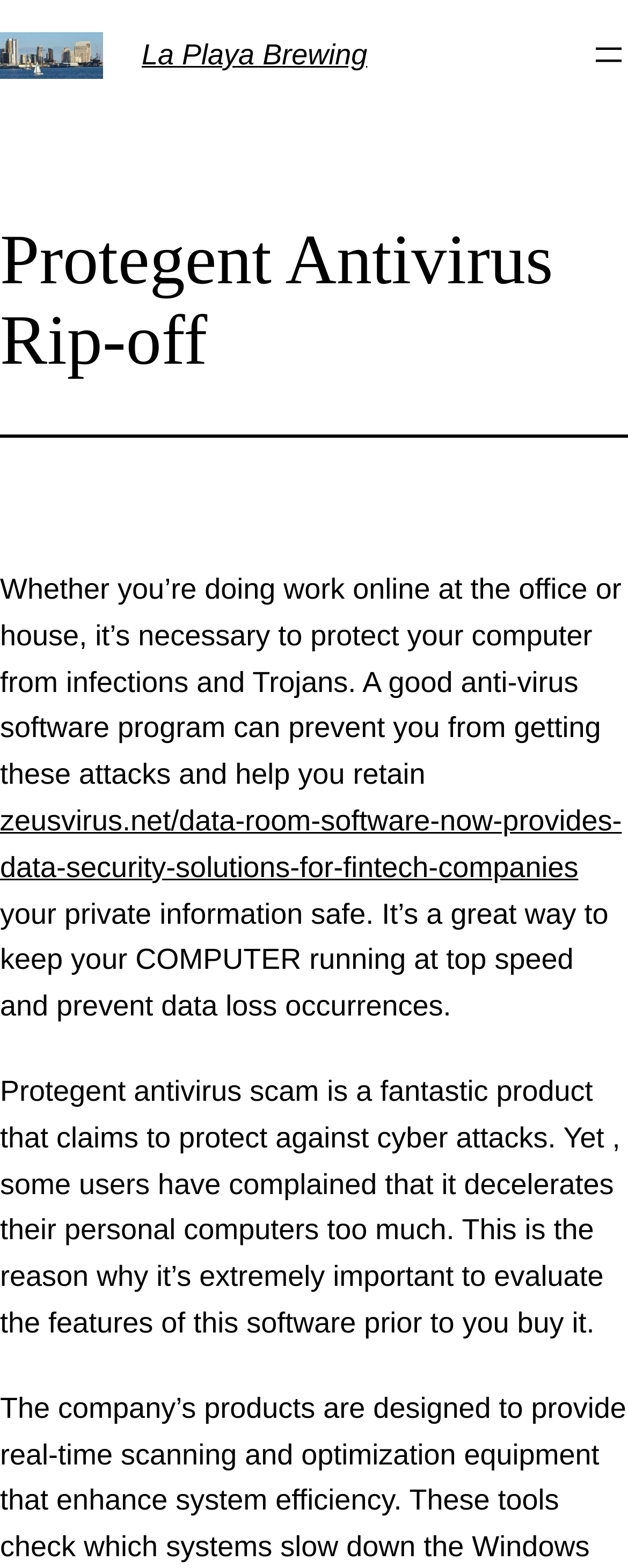Give a detailed overview of the webpage's appearance and contents.

The webpage is about Protegent Antivirus Rip-off, with a focus on La Playa Brewing. At the top left, there is a link and an image, both labeled "La Playa Brewing". Next to them, there is a heading with the same label. On the top right, there is a navigation menu with a button to open a menu dialog.

Below the navigation menu, there is a heading that reads "Protegent Antivirus Rip-off". Underneath this heading, there is a horizontal separator line. The main content of the webpage starts below this separator line. 

The first paragraph of text explains the importance of protecting one's computer from infections and Trojans with a good anti-virus software program. Below this paragraph, there is a link to an article about data room software providing data security solutions for fintech companies. 

The next paragraph of text continues to discuss the importance of keeping one's private information safe and preventing data loss occurrences. Finally, there is a paragraph that discusses the Protegent antivirus scam, its features, and the importance of evaluating them before making a purchase.